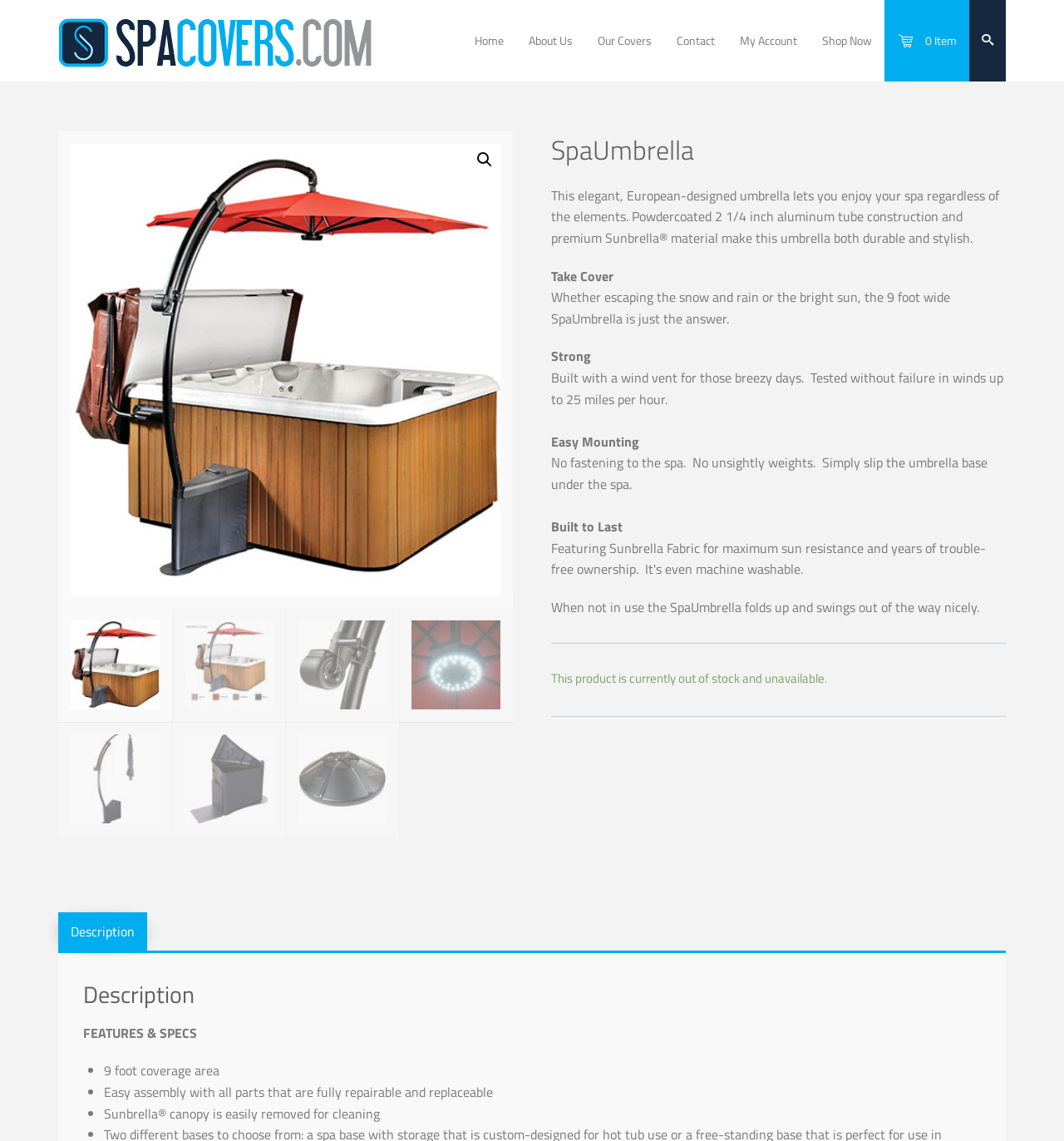Provide an in-depth caption for the elements present on the webpage.

This webpage is about a SpaUmbrella product, specifically showcasing its features and specifications. At the top left corner, there is a logo of SpaCovers.com, which is also a clickable link. Next to it, there is a navigation menu with links to Home, About Us, Our Covers, Contact, My Account, and Shop Now. 

On the right side of the navigation menu, there is a search icon and a shopping cart icon with a notification of 0 items. Below the navigation menu, there is a large image of the SpaUmbrella, which is also a clickable link. 

To the right of the large image, there is a heading that reads "SpaUmbrella" and a brief description of the product, highlighting its durability and stylish design. Below the description, there are several sections that describe the product's features, including "Take Cover", "Strong", "Easy Mounting", "Built to Last", and "Out of Stock" notification. 

Each section has a heading and a brief paragraph of text that explains the feature. There are also several images of the SpaUmbrella in different configurations, such as closed, with a crank handle, and with an LED light. 

At the bottom of the page, there is a section titled "Description" with a heading and a list of features and specifications, including 9-foot coverage area, easy assembly, and removable Sunbrella canopy for cleaning.